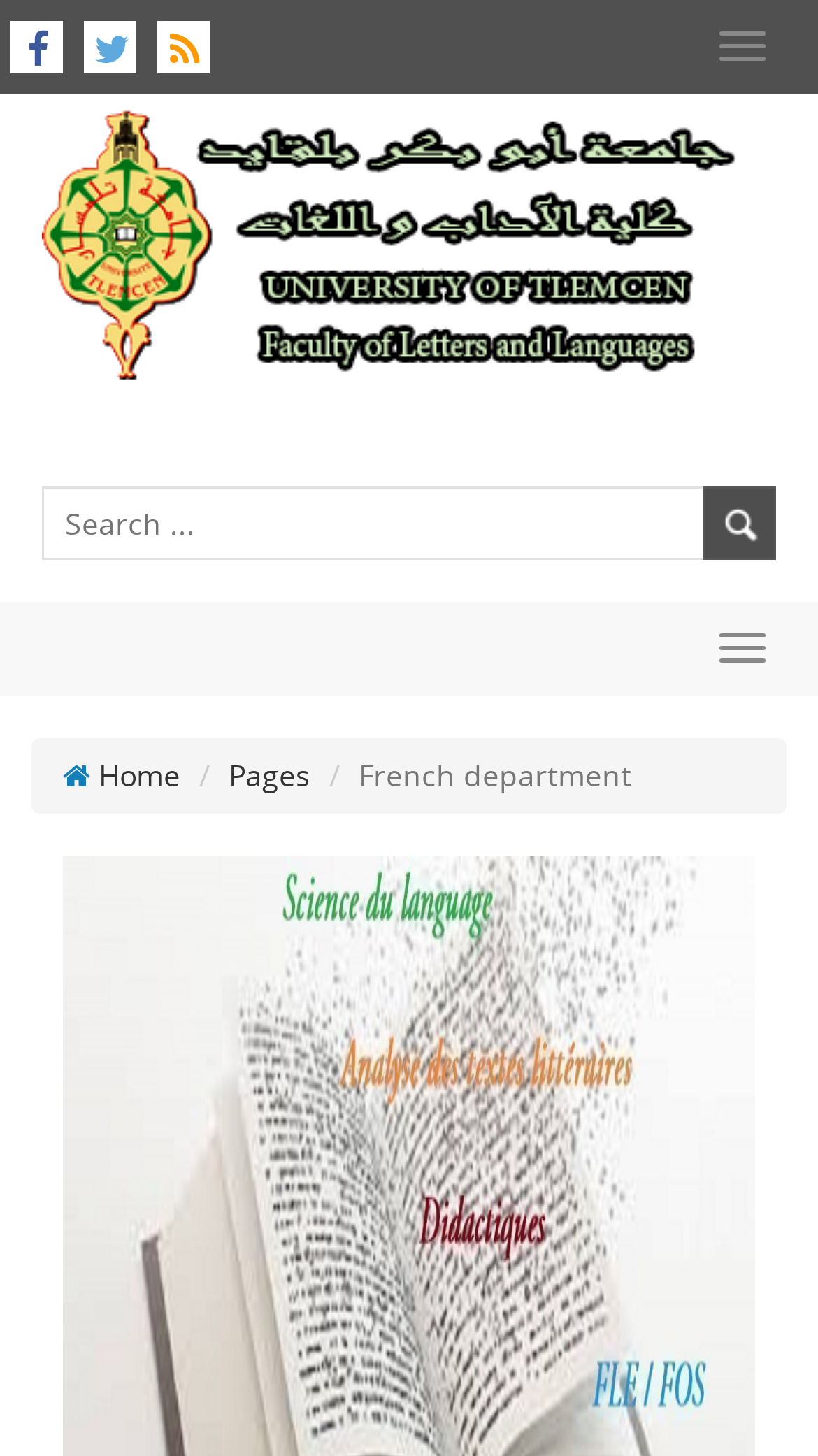Provide the bounding box coordinates of the area you need to click to execute the following instruction: "Go to Home page".

[0.077, 0.518, 0.221, 0.546]